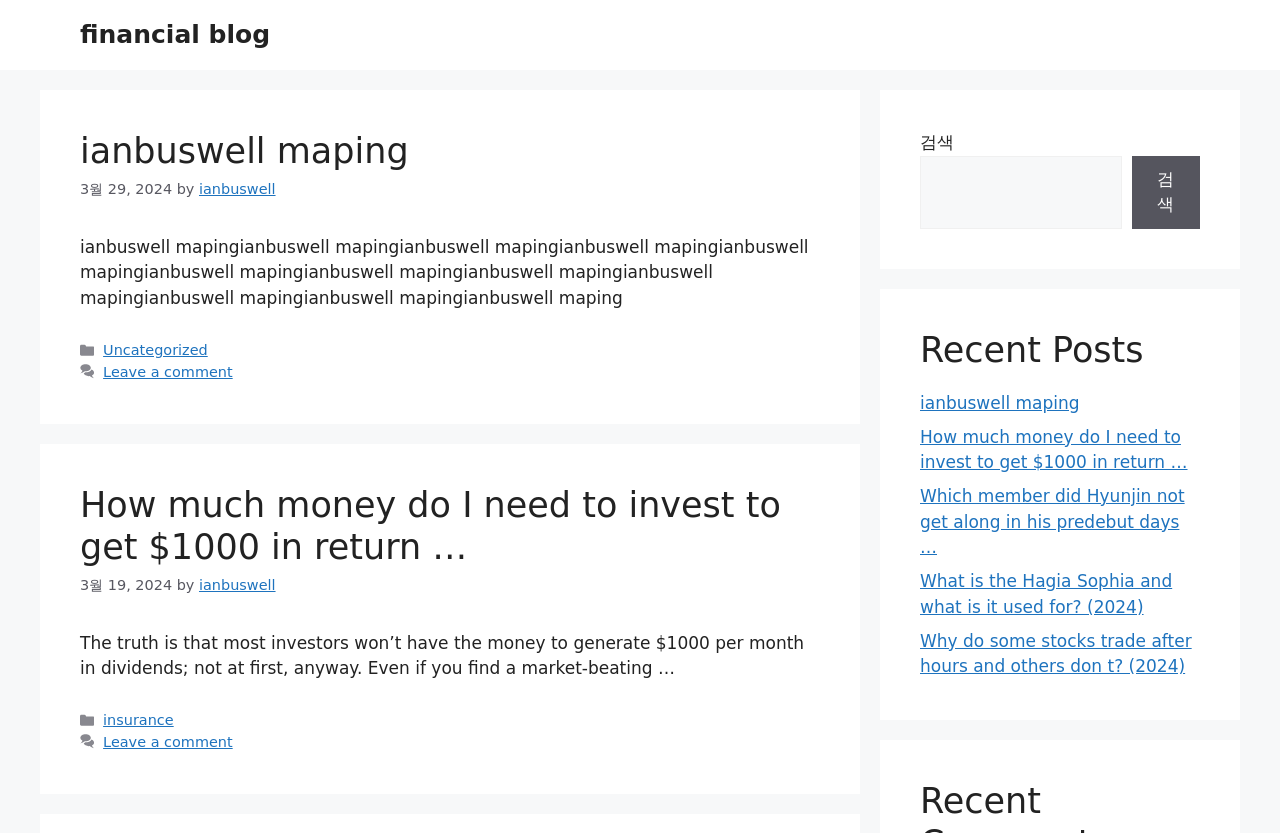Please determine the bounding box coordinates of the element's region to click in order to carry out the following instruction: "leave a comment on the post". The coordinates should be four float numbers between 0 and 1, i.e., [left, top, right, bottom].

[0.081, 0.437, 0.182, 0.456]